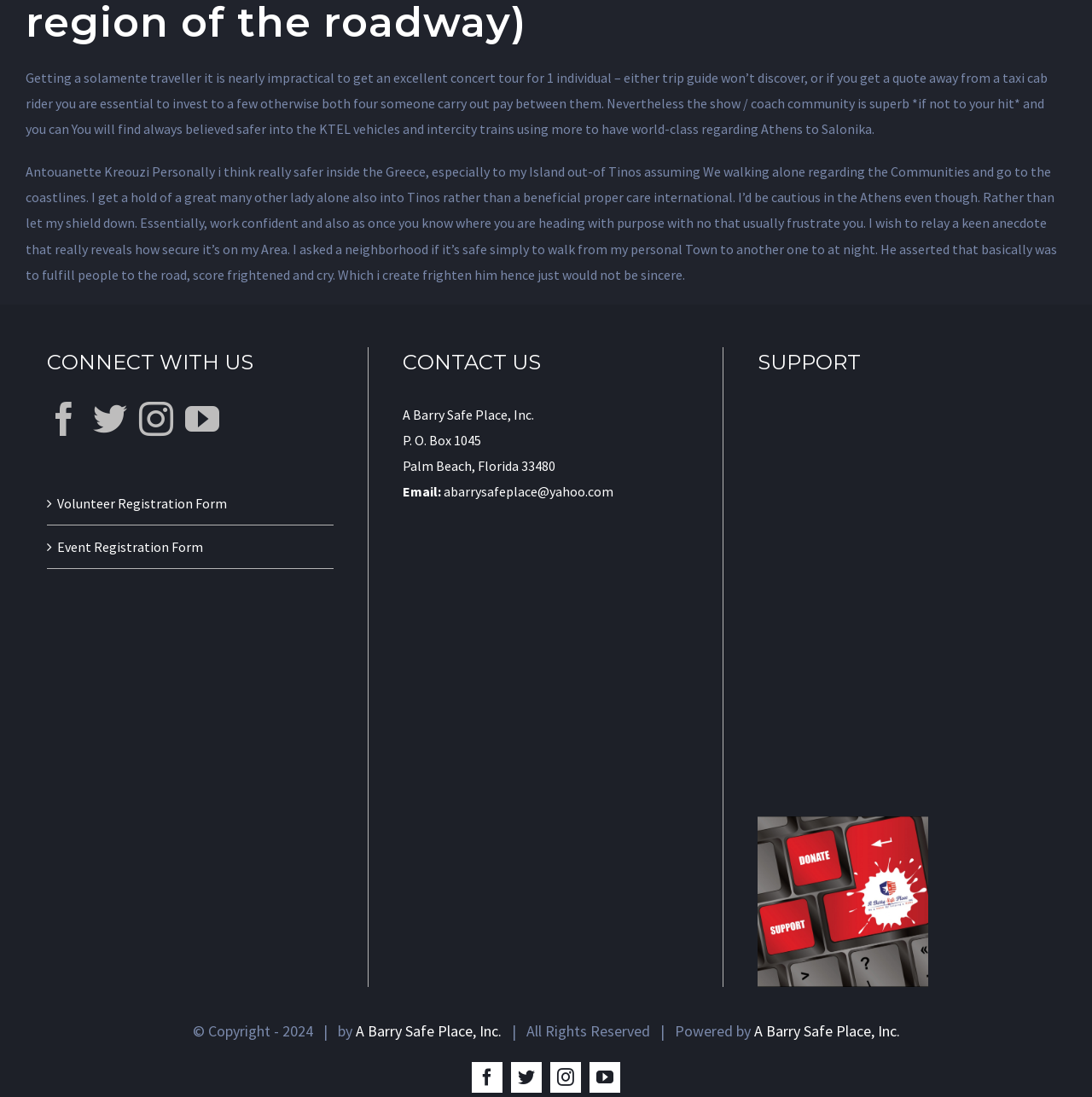Respond with a single word or phrase to the following question: What is the name of the organization?

A Barry Safe Place, Inc.